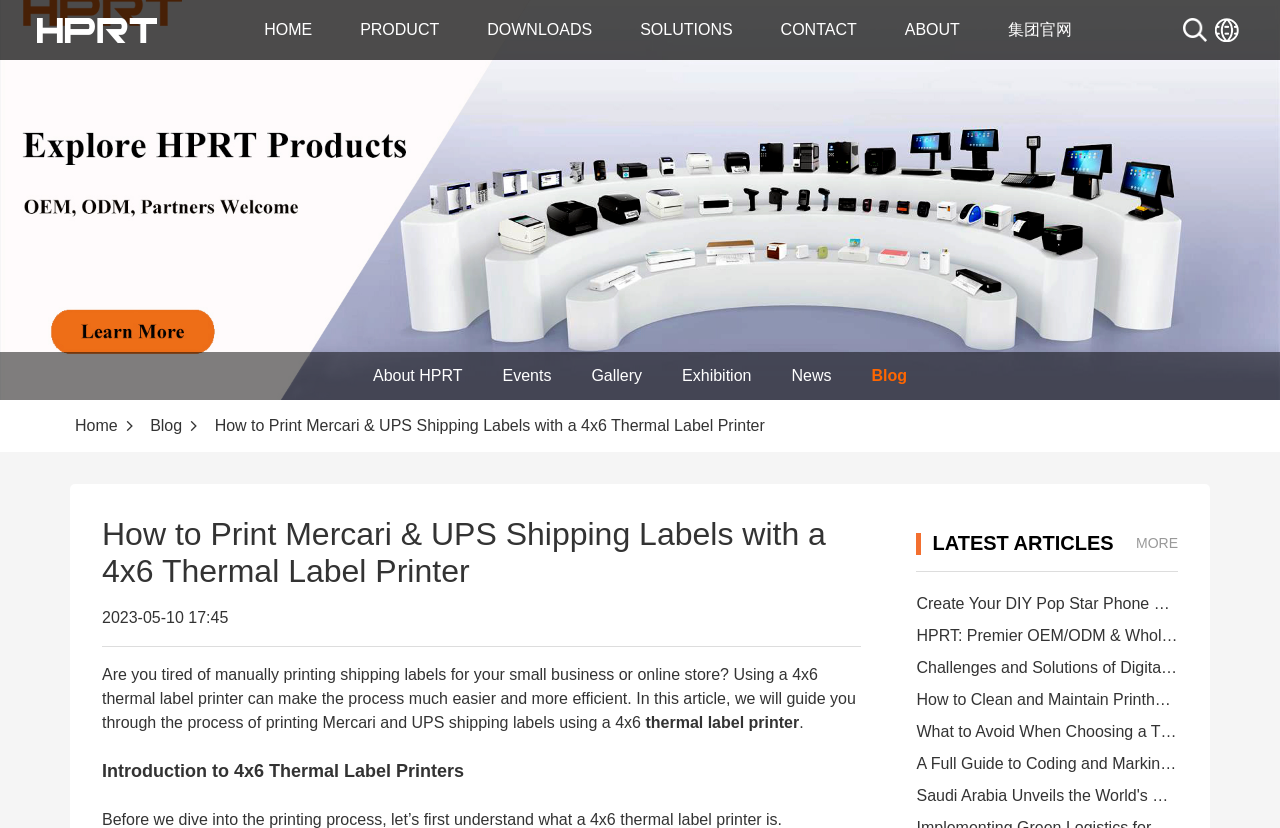Locate the bounding box coordinates of the element that should be clicked to fulfill the instruction: "Subscribe to the newsletter".

None